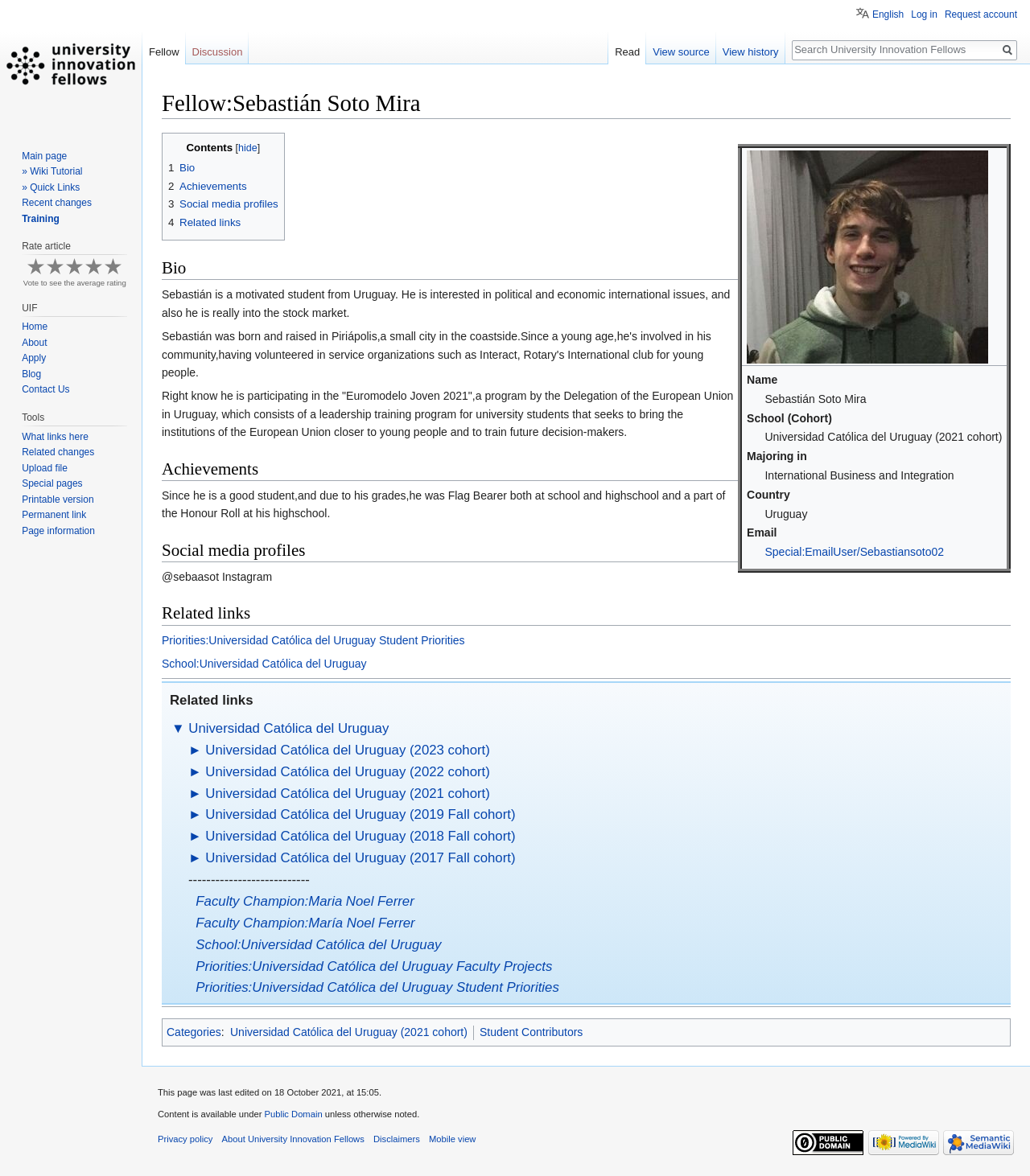Answer the question with a brief word or phrase:
What is Sebastián Soto Mira's major?

International Business and Integration